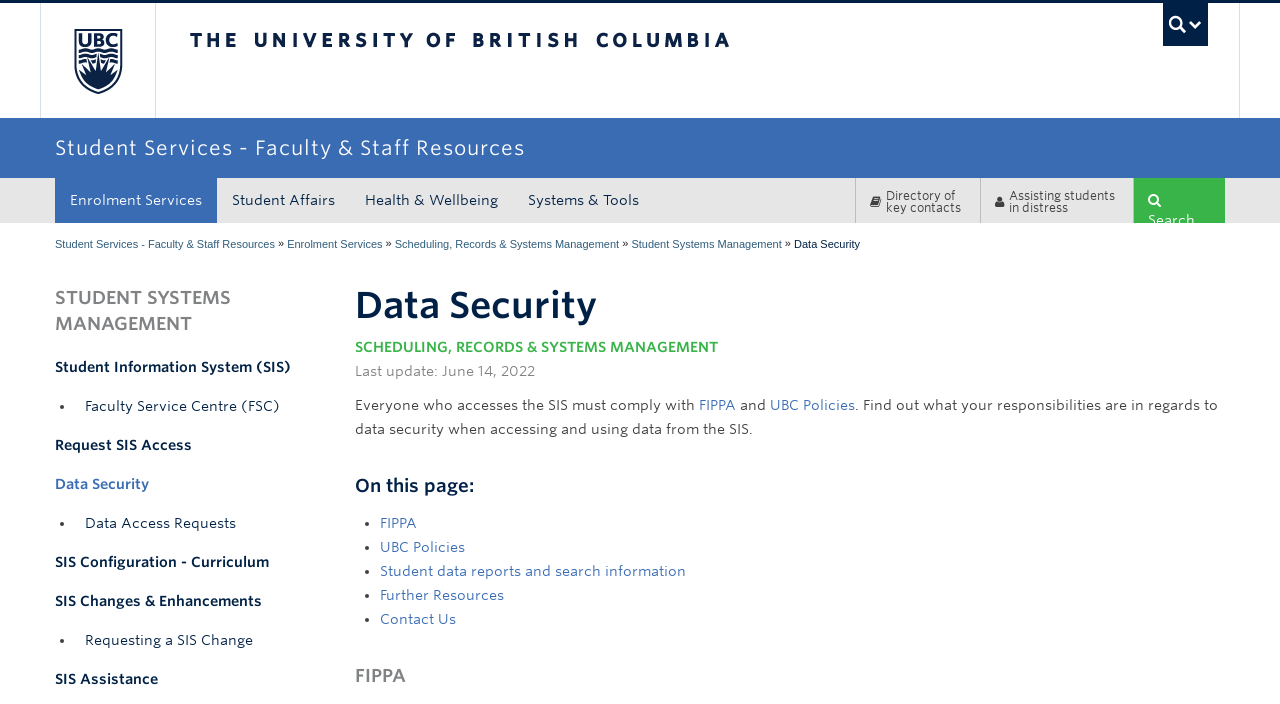Use a single word or phrase to answer this question: 
What is the purpose of the SIS?

Student Information System